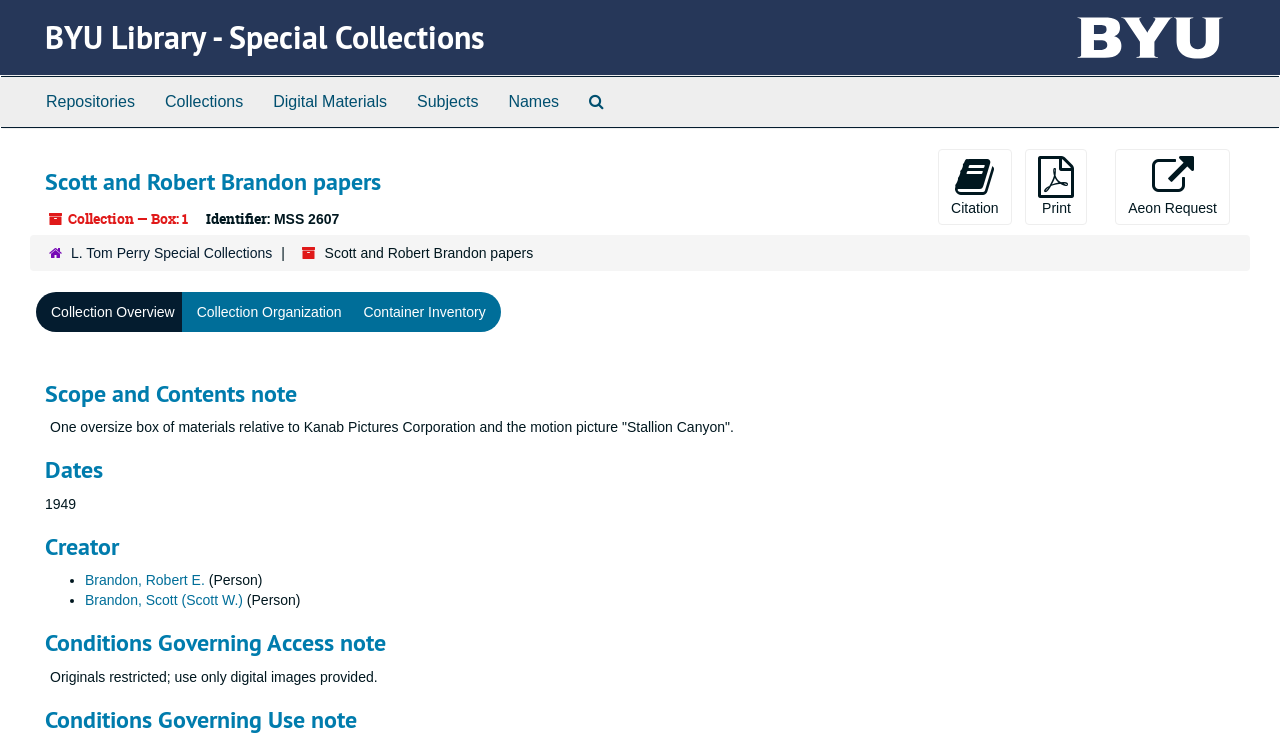Please determine the bounding box coordinates for the UI element described here. Use the format (top-left x, top-left y, bottom-right x, bottom-right y) with values bounded between 0 and 1: parent_node: Make an Appointment

None